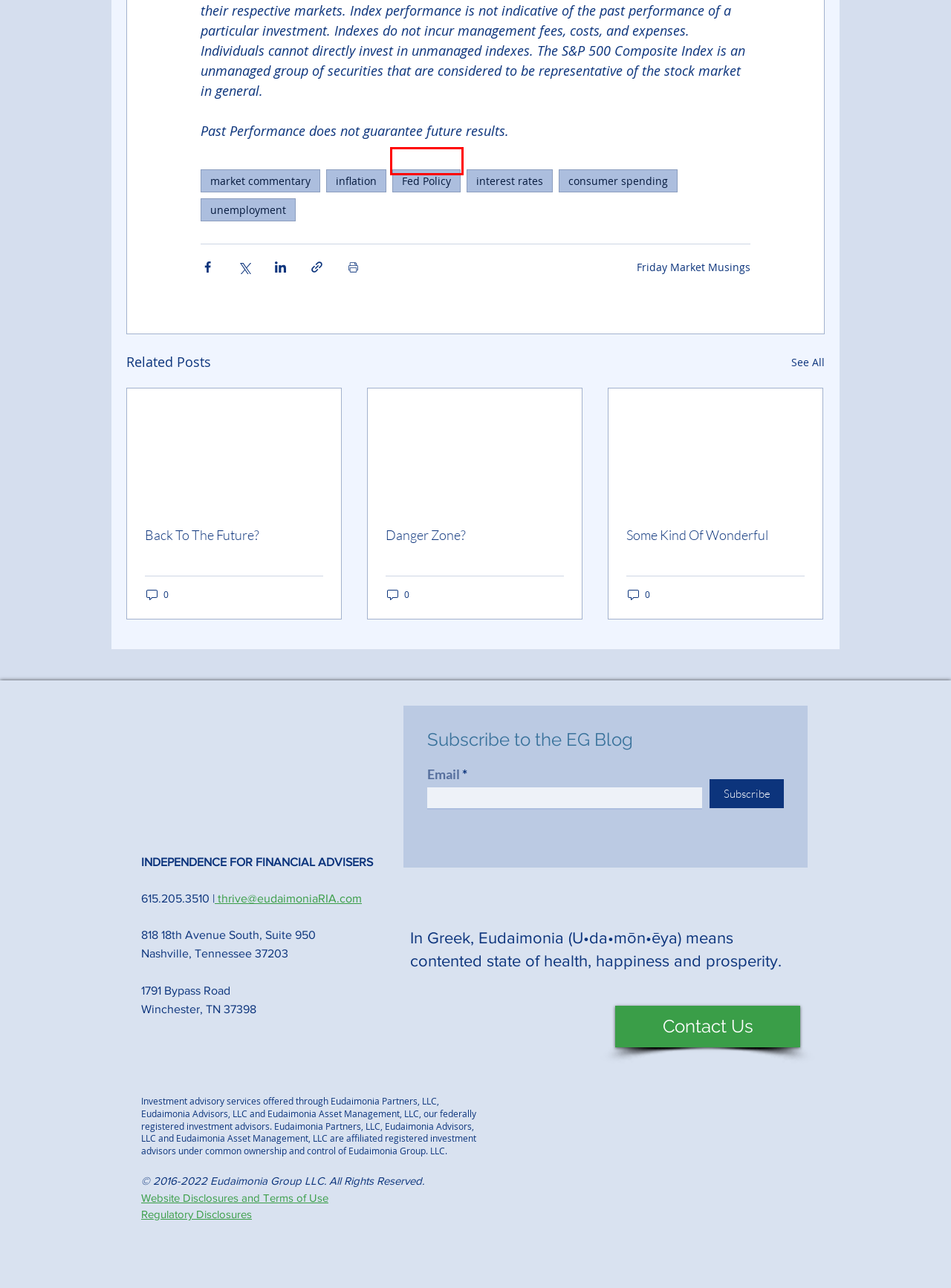Review the screenshot of a webpage which includes a red bounding box around an element. Select the description that best fits the new webpage once the element in the bounding box is clicked. Here are the candidates:
A. CONTACT US | EudaimoniaRIA.com
B. Some Kind Of Wonderful
C. consumer spending | EudaimoniaRIA.com
D. inflation | EudaimoniaRIA.com
E. Regulatory Disclosures | EudaimoniaRIA.com
F. Fed Policy | EudaimoniaRIA.com
G. market commentary | EudaimoniaRIA.com
H. unemployment | EudaimoniaRIA.com

F